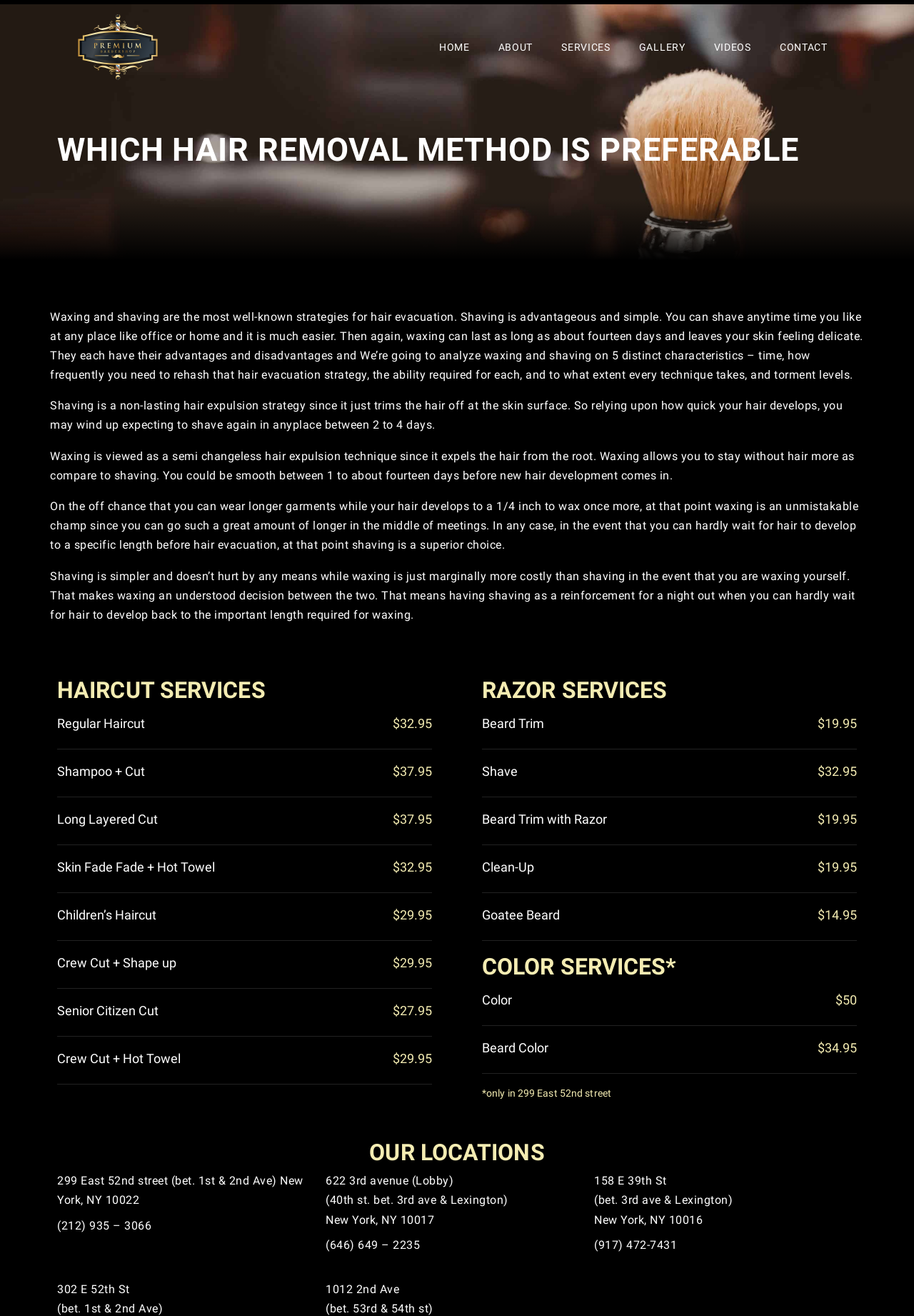What is the name of the barbershop?
Use the image to answer the question with a single word or phrase.

Premium Barbershop